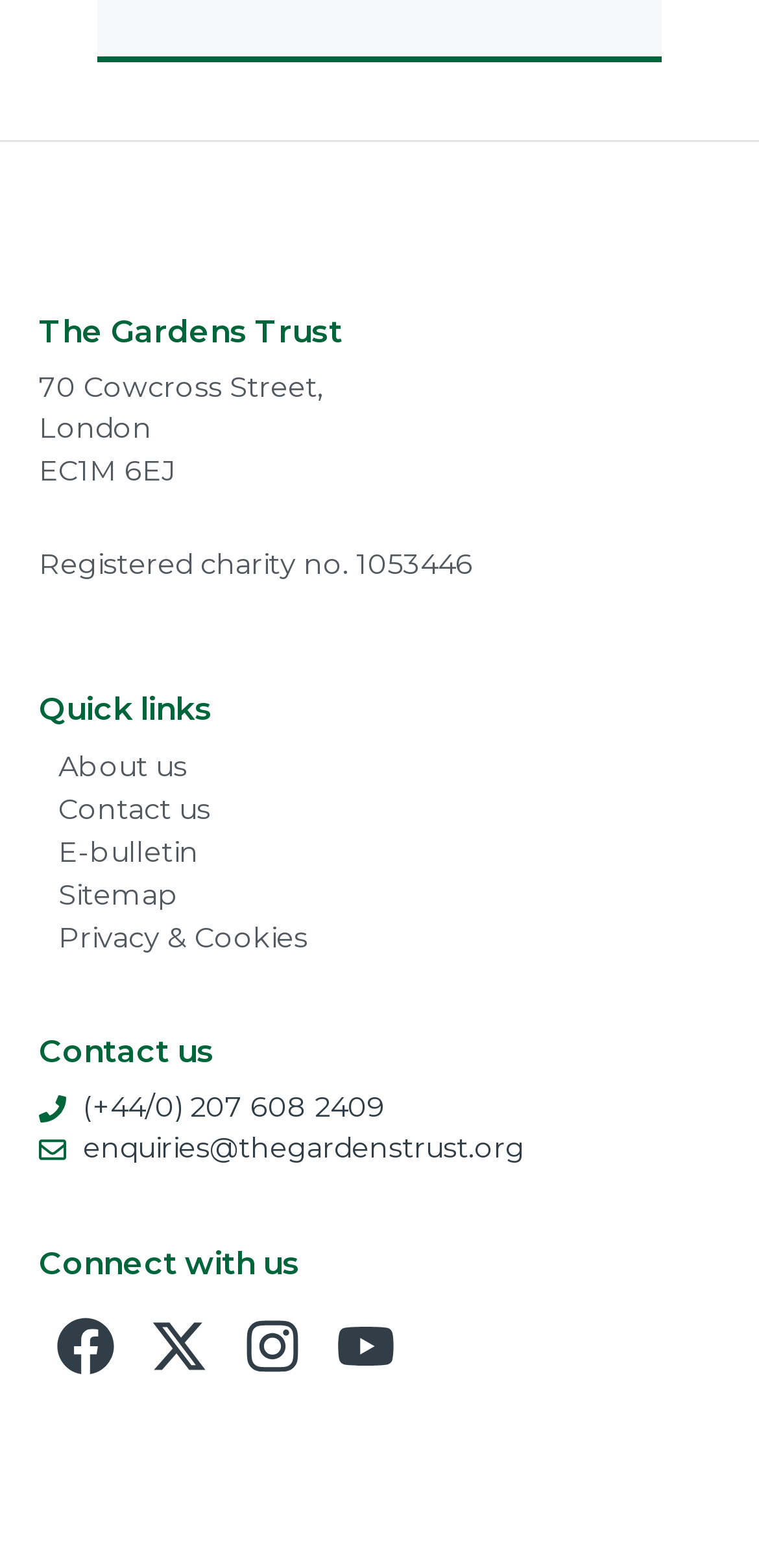Locate the bounding box coordinates of the segment that needs to be clicked to meet this instruction: "Call the office".

[0.109, 0.695, 0.509, 0.717]